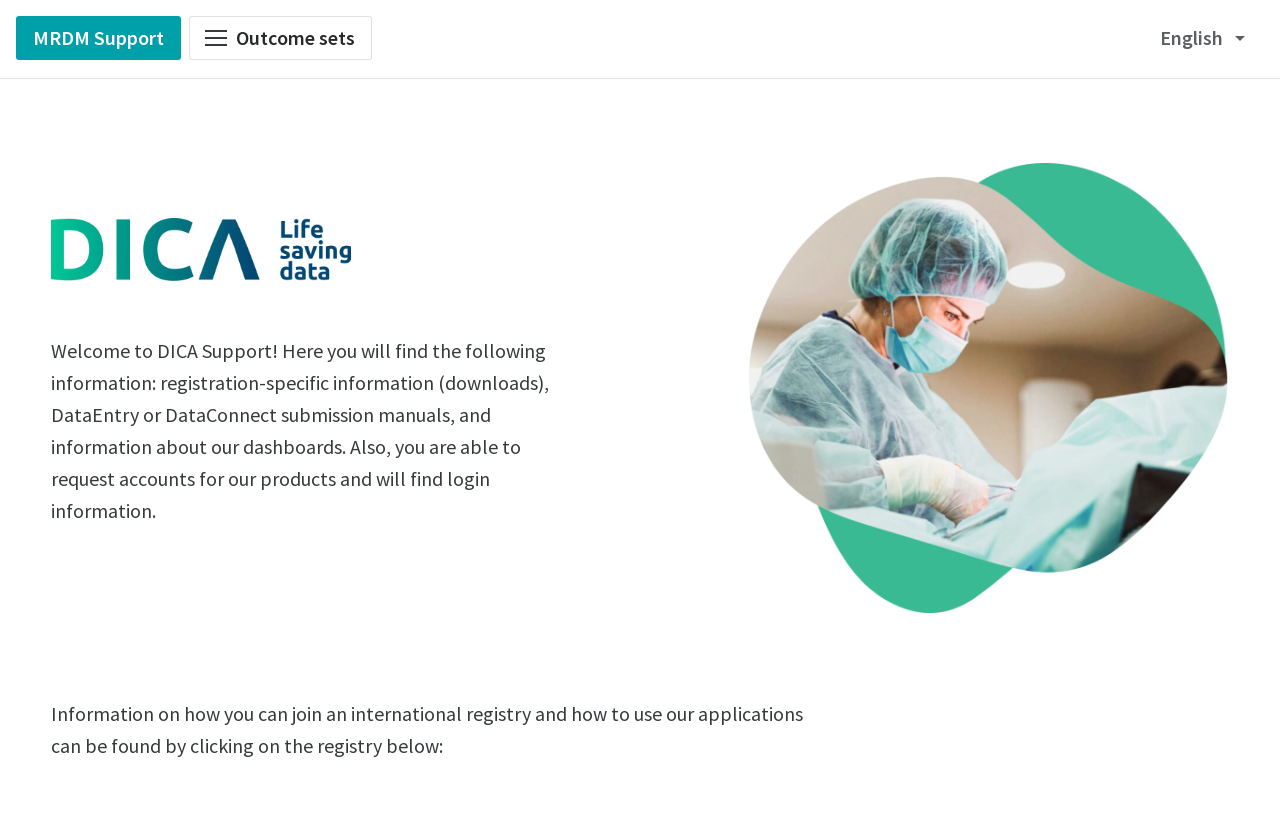Identify the bounding box of the HTML element described here: "MRDM Support". Provide the coordinates as four float numbers between 0 and 1: [left, top, right, bottom].

[0.012, 0.019, 0.141, 0.072]